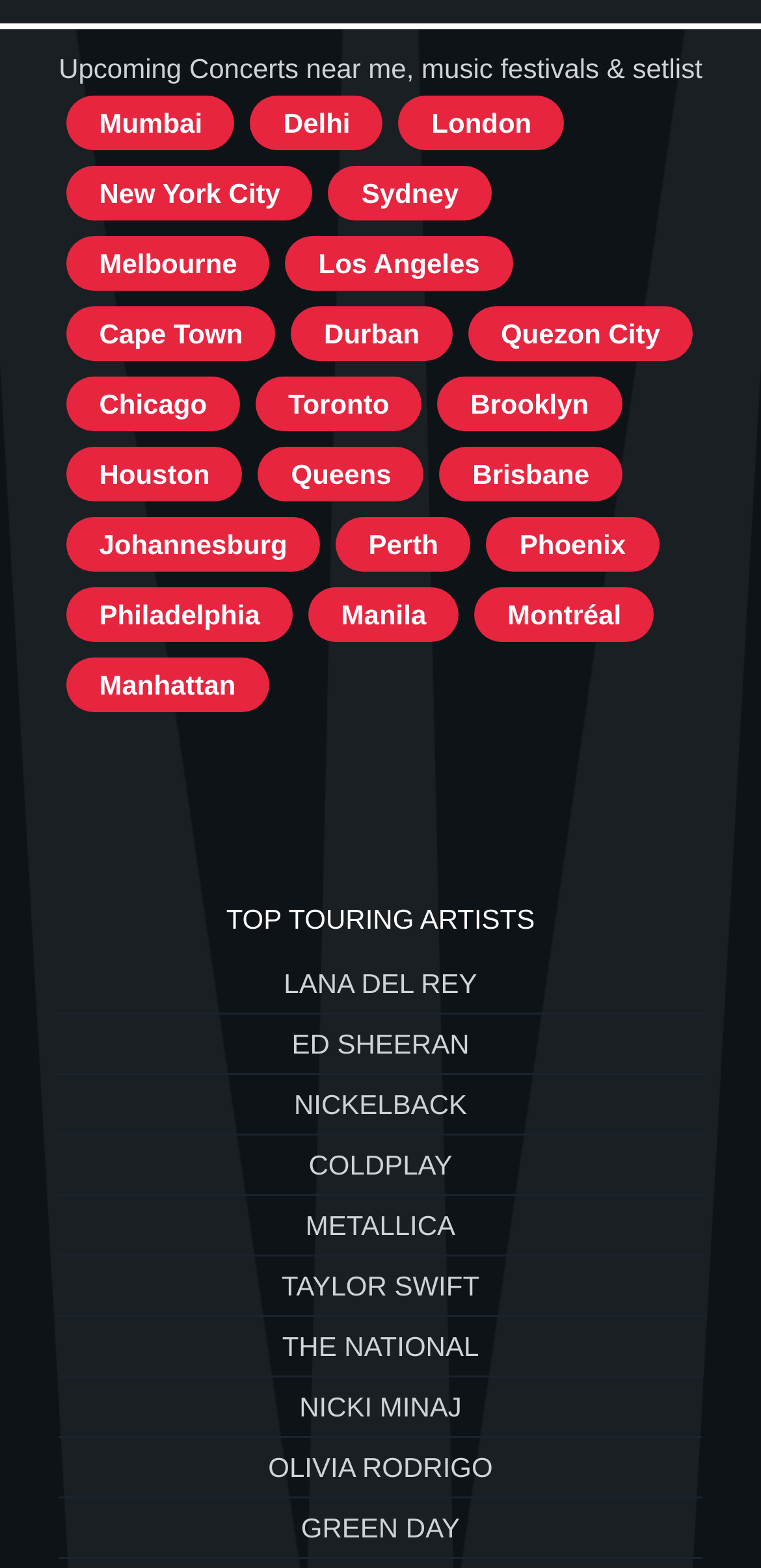Find the bounding box coordinates for the area you need to click to carry out the instruction: "Explore concerts in New York City". The coordinates should be four float numbers between 0 and 1, indicated as [left, top, right, bottom].

[0.087, 0.106, 0.411, 0.14]